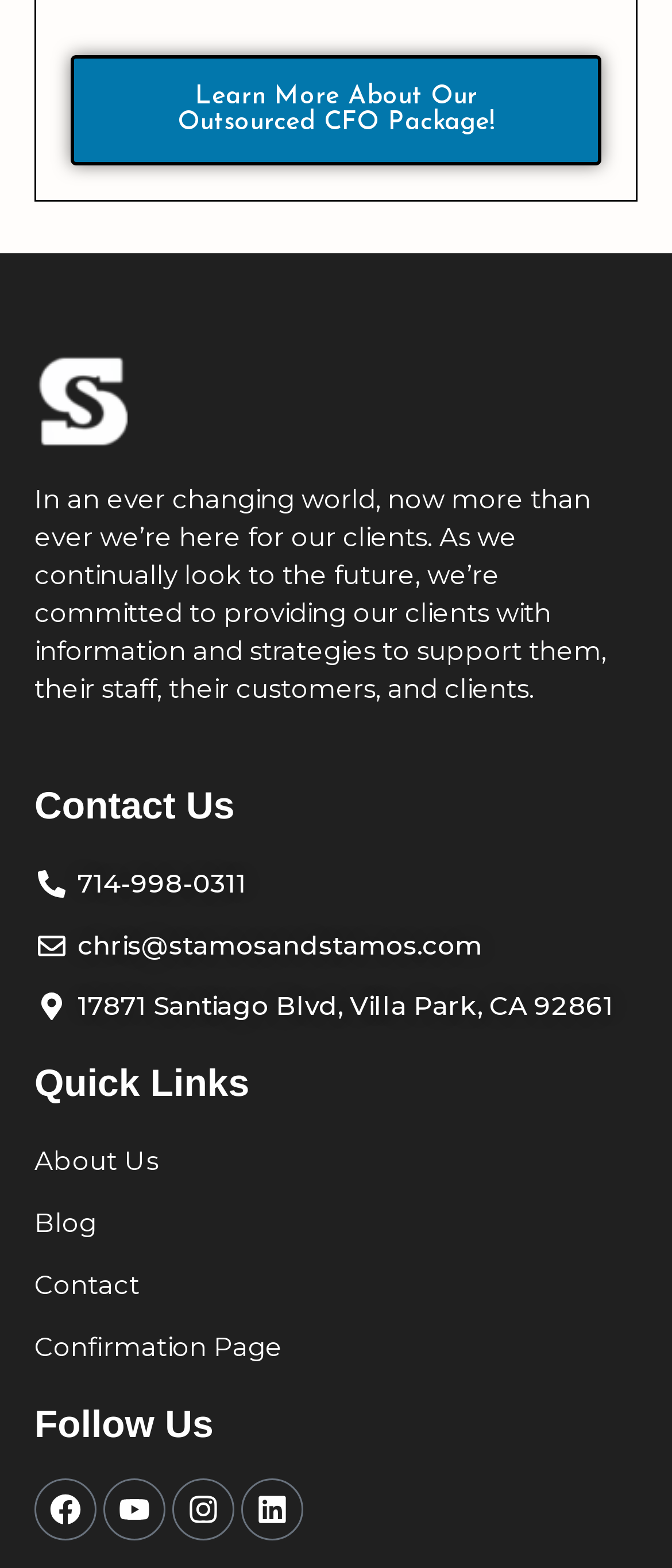Please identify the bounding box coordinates of the element that needs to be clicked to execute the following command: "Contact us by phone". Provide the bounding box using four float numbers between 0 and 1, formatted as [left, top, right, bottom].

[0.051, 0.548, 0.949, 0.579]